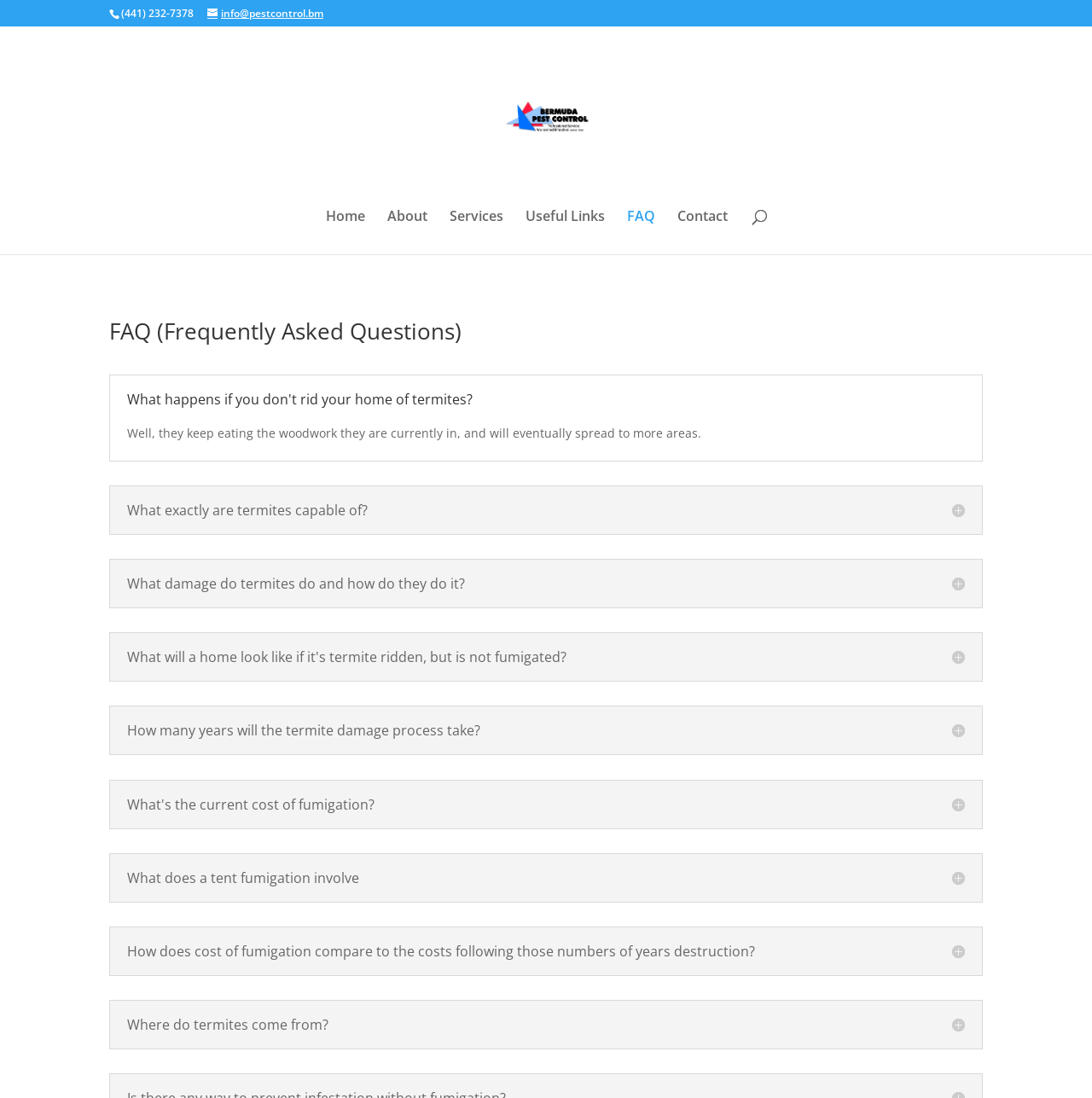Calculate the bounding box coordinates of the UI element given the description: "name="s" placeholder="Search …" title="Search for:"".

[0.053, 0.023, 0.953, 0.025]